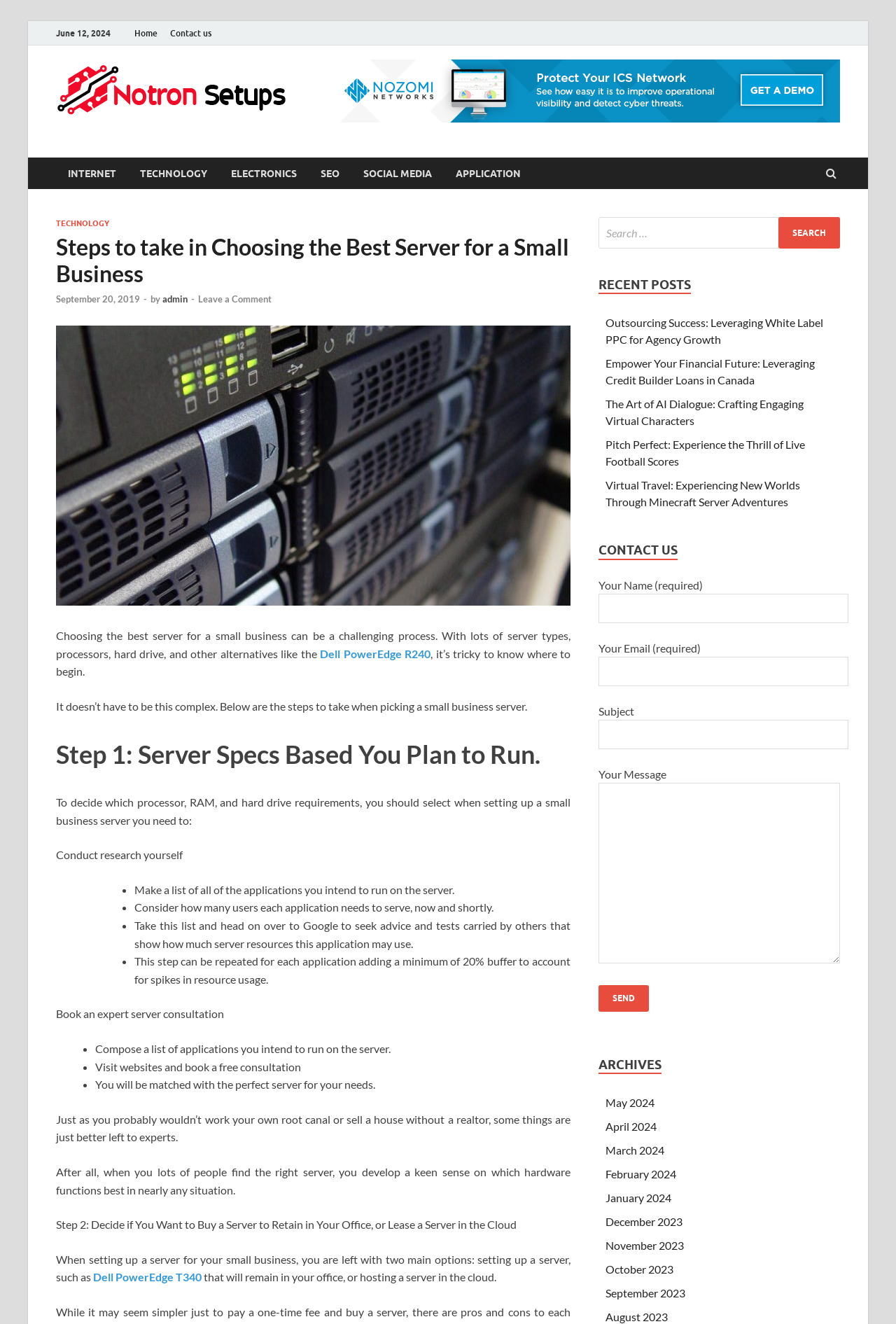Deliver a detailed narrative of the webpage's visual and textual elements.

This webpage is about choosing the best server for a small business. At the top, there is a header section with links to "Home", "Contact us", and "Notron Set Up", along with an image and a text "A Tech Security Blog". Below this, there are several links to categories such as "INTERNET", "TECHNOLOGY", "ELECTRONICS", and more.

The main content of the page is divided into sections. The first section has a heading "Steps to take in Choosing the Best Server for a Small Business" and a subheading "Choosing the best server for a small business can be a challenging process...". This section provides an introduction to the topic and explains the importance of selecting the right server.

The next section is titled "Step 1: Server Specs Based You Plan to Run" and provides guidance on how to decide on the server specifications based on the applications that will be run on the server. This section includes a list of steps to follow, including conducting research, making a list of applications, and considering the number of users each application will serve.

The following section is titled "Step 2: Decide if You Want to Buy a Server to Retain in Your Office, or Lease a Server in the Cloud" and discusses the two main options for setting up a server: hosting a server in the office or in the cloud.

On the right side of the page, there are several sections, including "RECENT POSTS", "CONTACT US", and "ARCHIVES". The "RECENT POSTS" section lists several article titles, while the "CONTACT US" section has a contact form with fields for name, email, subject, and message. The "ARCHIVES" section lists links to previous months.

At the bottom of the page, there is a search bar with a button labeled "Search".